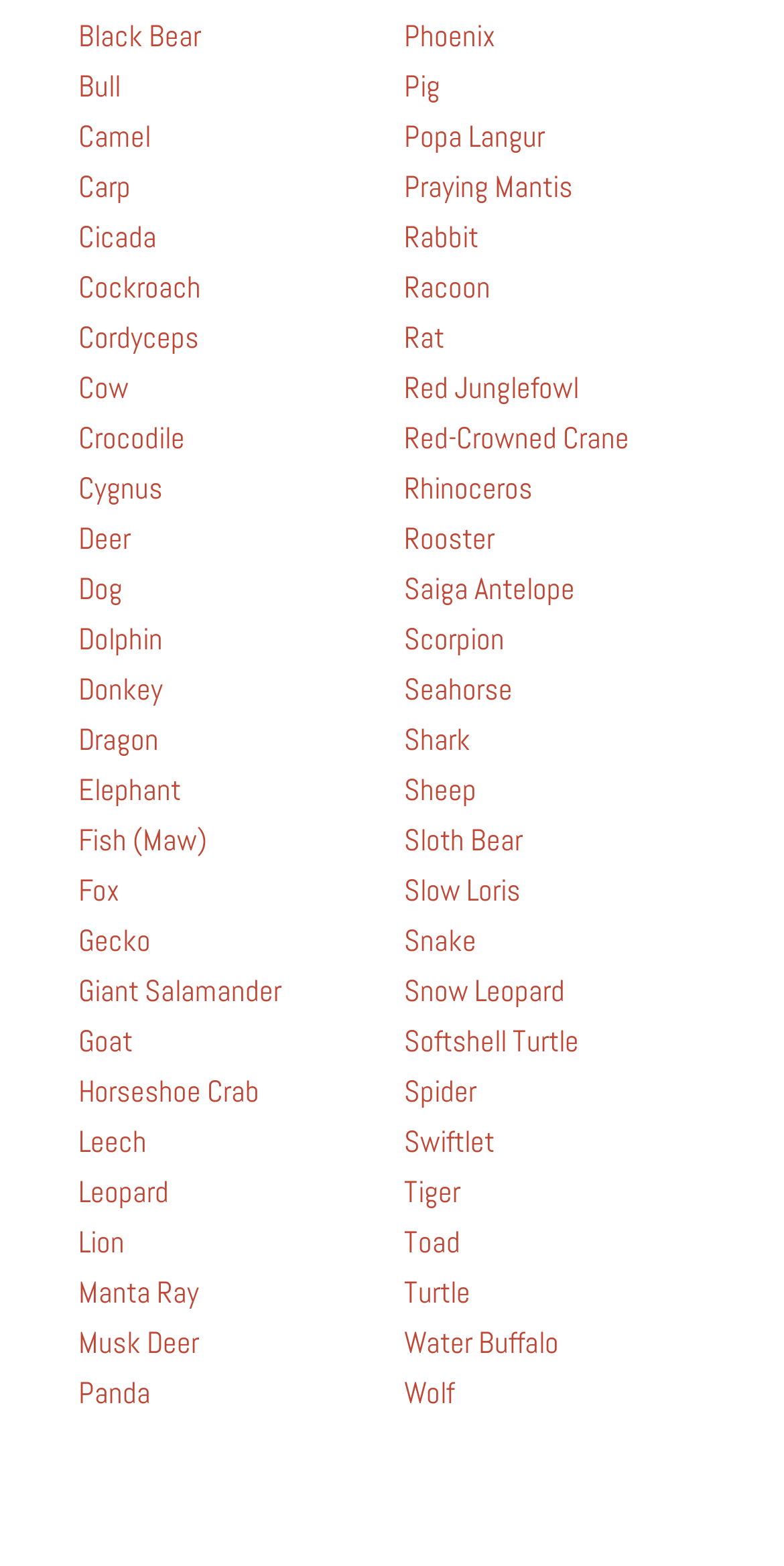How many animal links are on the webpage?
Please respond to the question with a detailed and thorough explanation.

I counted the number of link elements on the webpage, and there are 211 links, each representing a different animal.